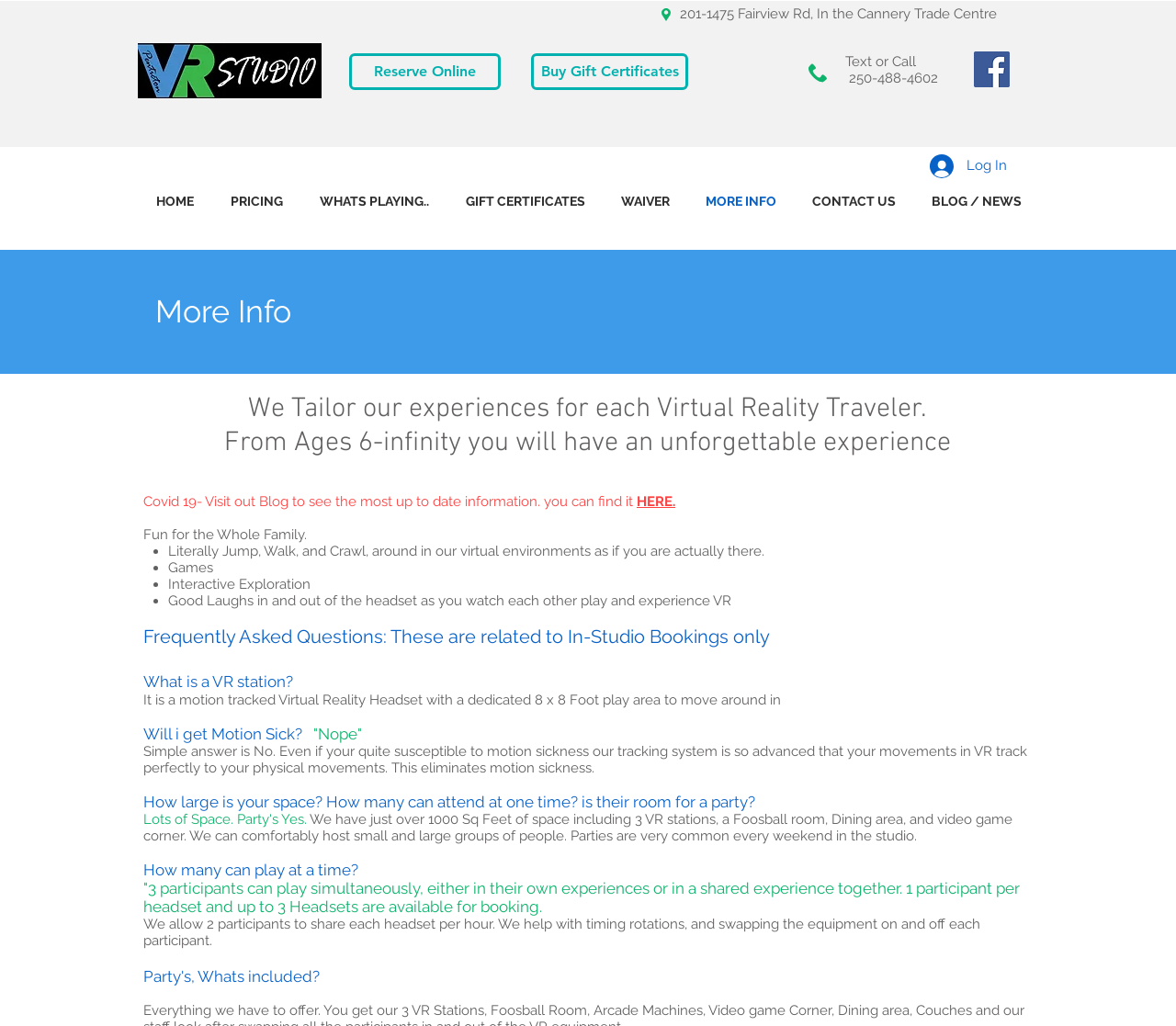Locate the bounding box coordinates of the area to click to fulfill this instruction: "Click the 'HERE.' link". The bounding box should be presented as four float numbers between 0 and 1, in the order [left, top, right, bottom].

[0.541, 0.481, 0.574, 0.497]